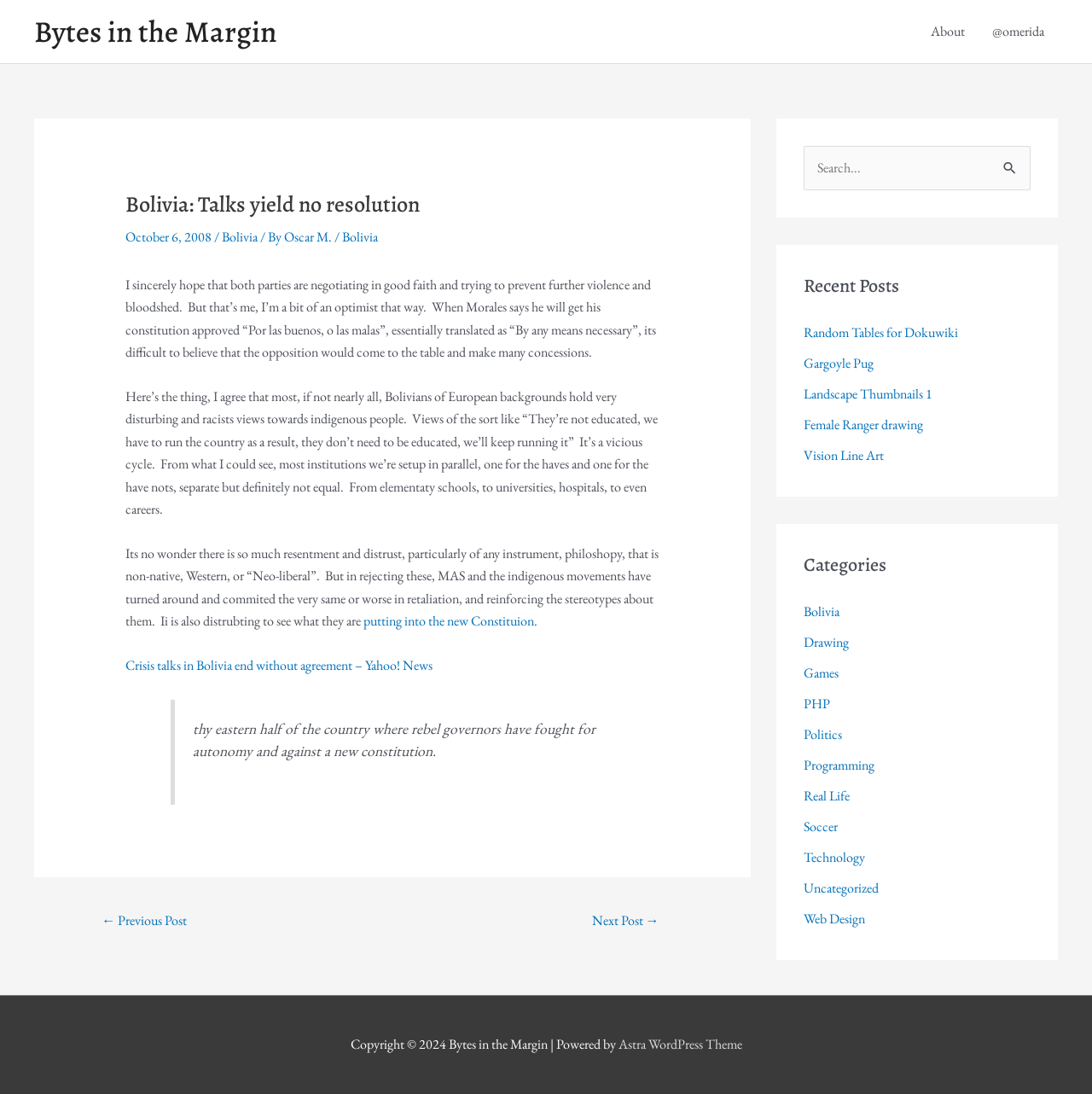Find the bounding box of the element with the following description: "Bolivia". The coordinates must be four float numbers between 0 and 1, formatted as [left, top, right, bottom].

[0.313, 0.208, 0.346, 0.224]